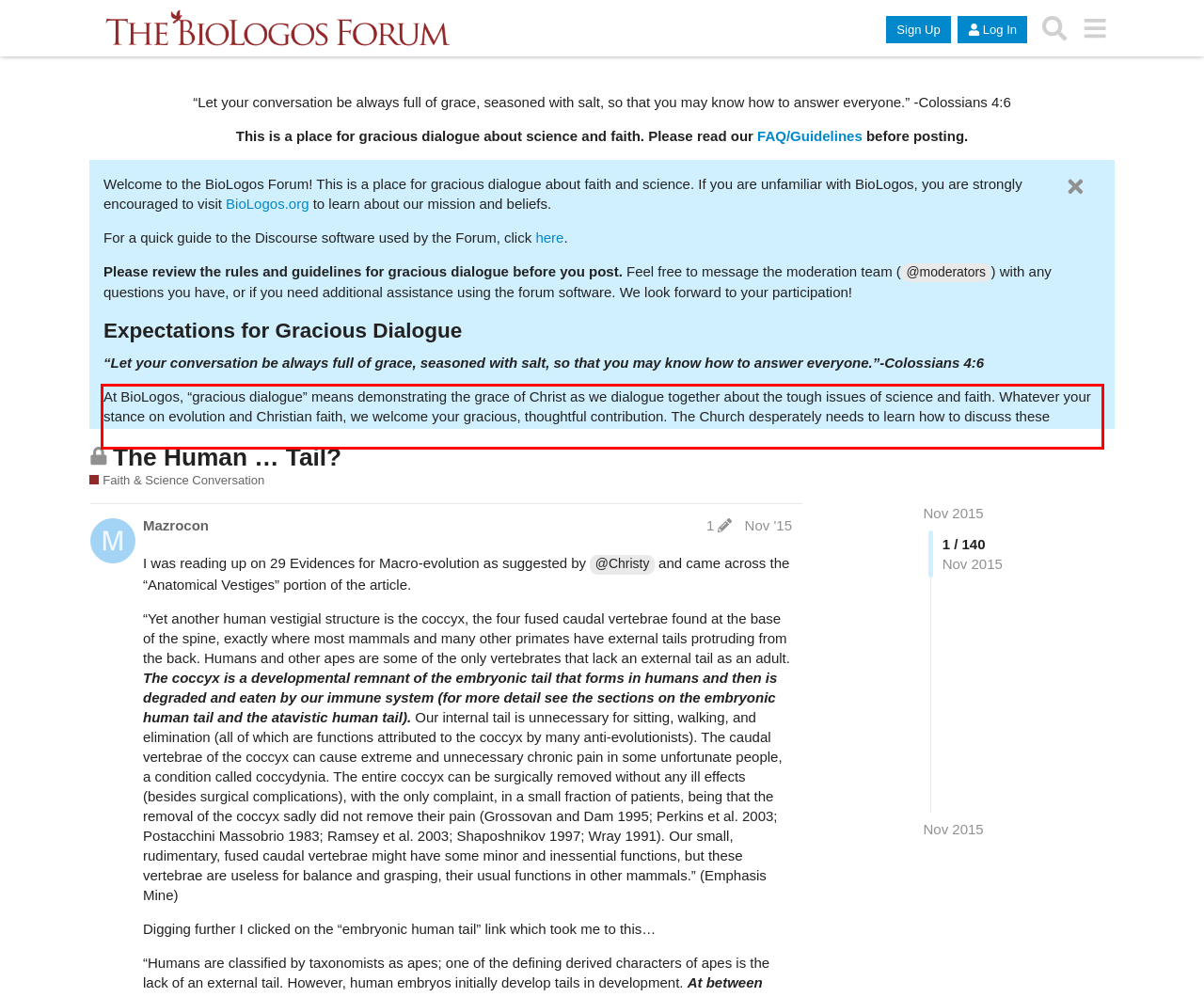By examining the provided screenshot of a webpage, recognize the text within the red bounding box and generate its text content.

At BioLogos, “gracious dialogue” means demonstrating the grace of Christ as we dialogue together about the tough issues of science and faith. Whatever your stance on evolution and Christian faith, we welcome your gracious, thoughtful contribution. The Church desperately needs to learn how to discuss these important issues with charity and humility. We hope it can begin here.